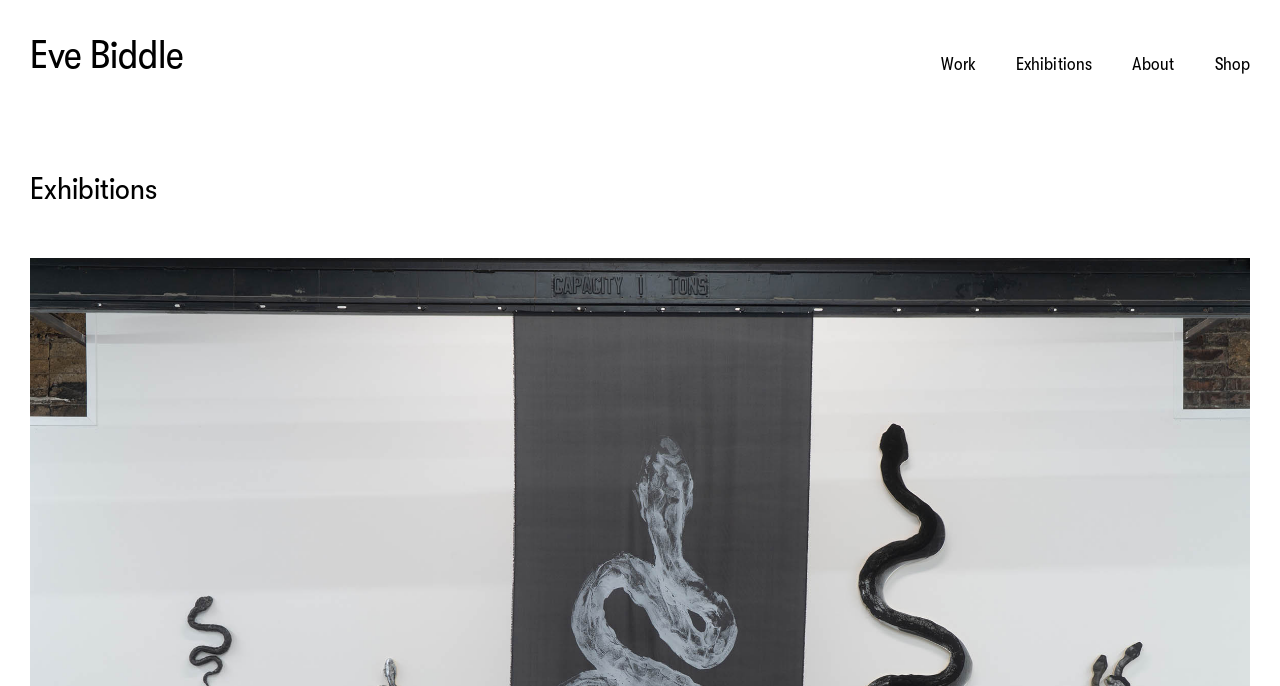Find the bounding box coordinates for the UI element whose description is: "Shop". The coordinates should be four float numbers between 0 and 1, in the format [left, top, right, bottom].

[0.933, 0.079, 0.977, 0.108]